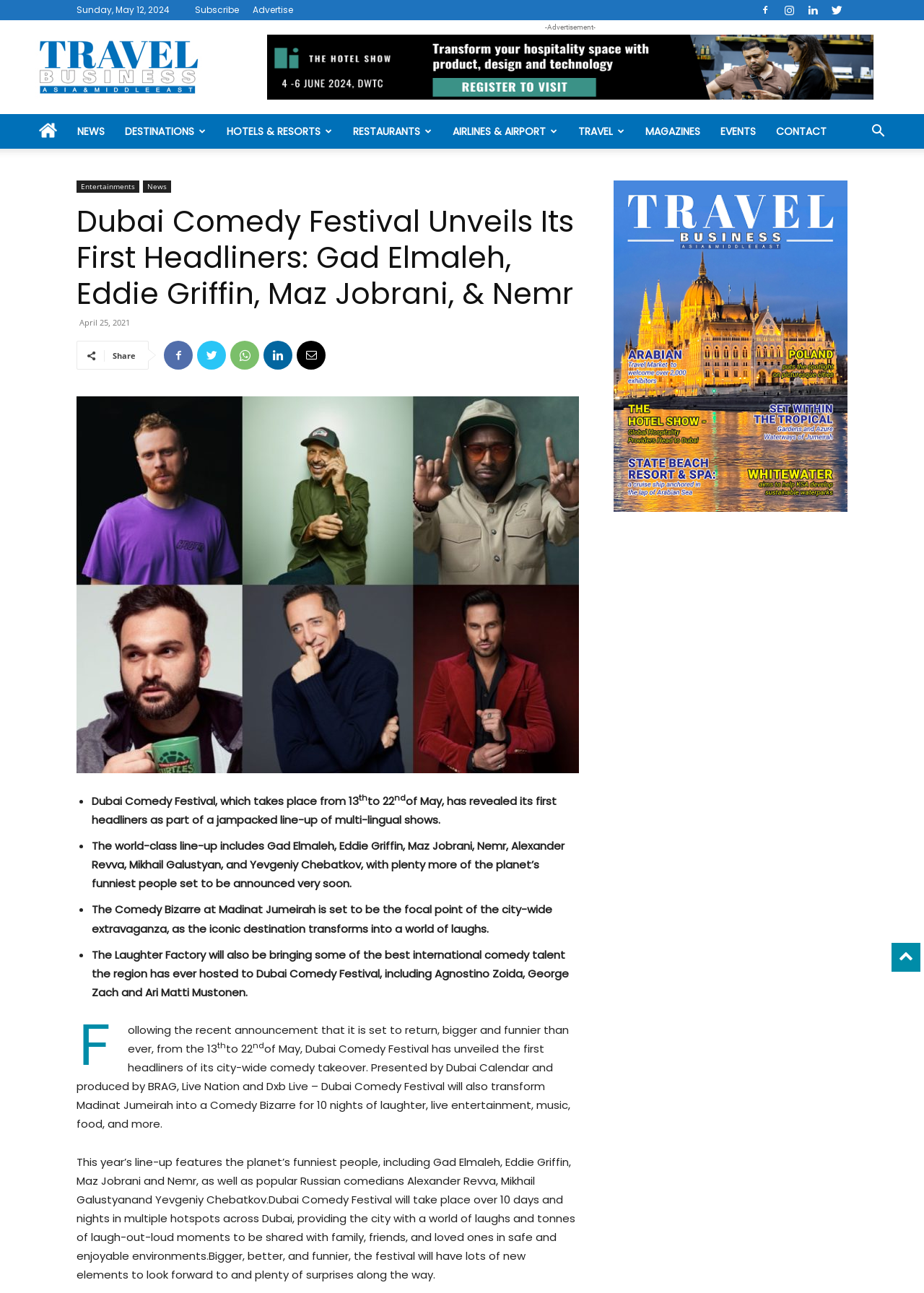How many comedians are mentioned in the article?
Could you answer the question with a detailed and thorough explanation?

I counted the number of comedians mentioned in the article by reading the text and found that Gad Elmaleh, Eddie Griffin, Maz Jobrani, Nemr, Alexander Revva, Mikhail Galustyan, and Yevgeniy Chebatkov are mentioned.